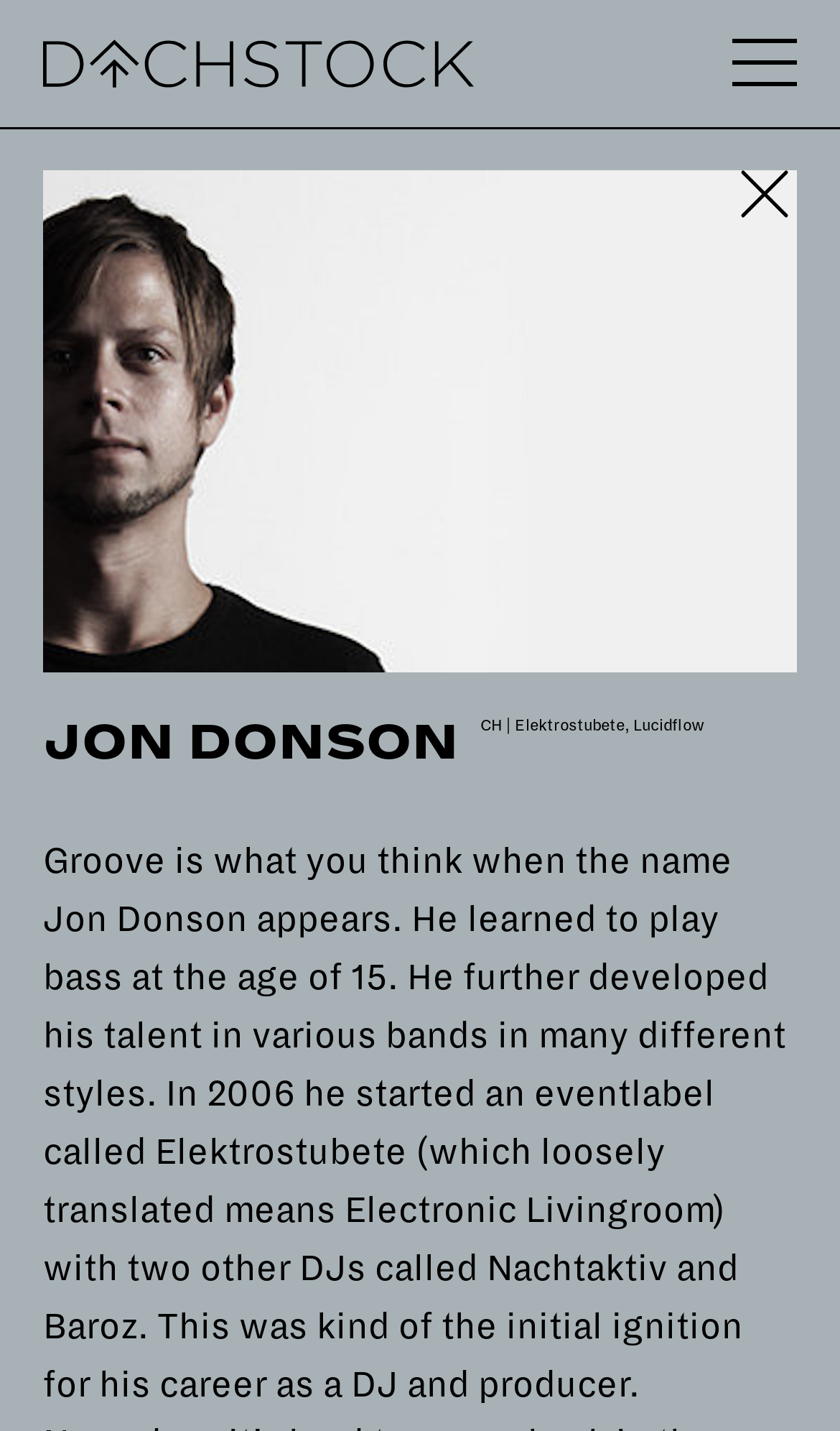How many artists are listed on the webpage?
Please provide a single word or phrase as your answer based on the screenshot.

26